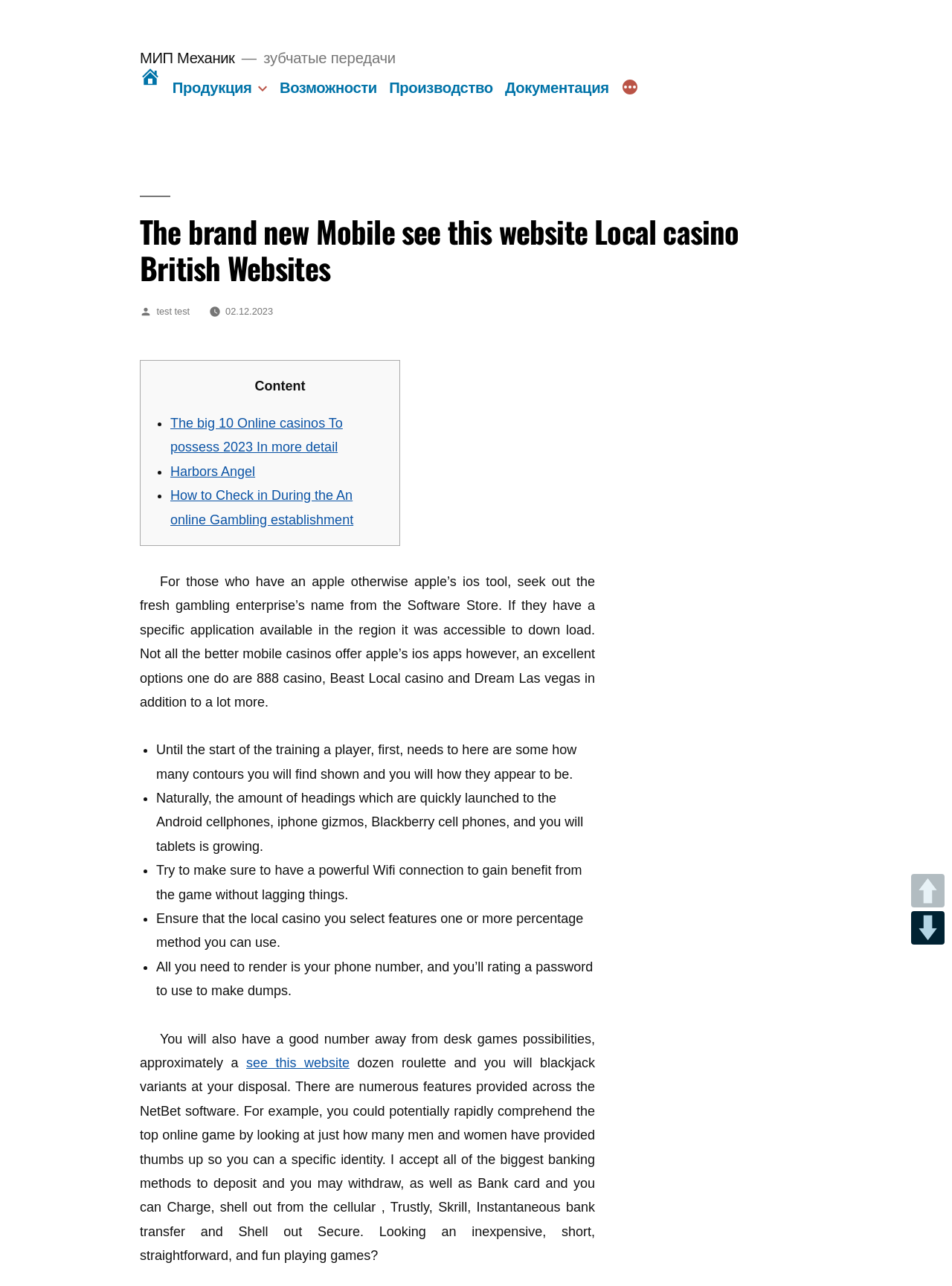Can you find and provide the title of the webpage?

The brand new Mobile see this website Local casino British Websites